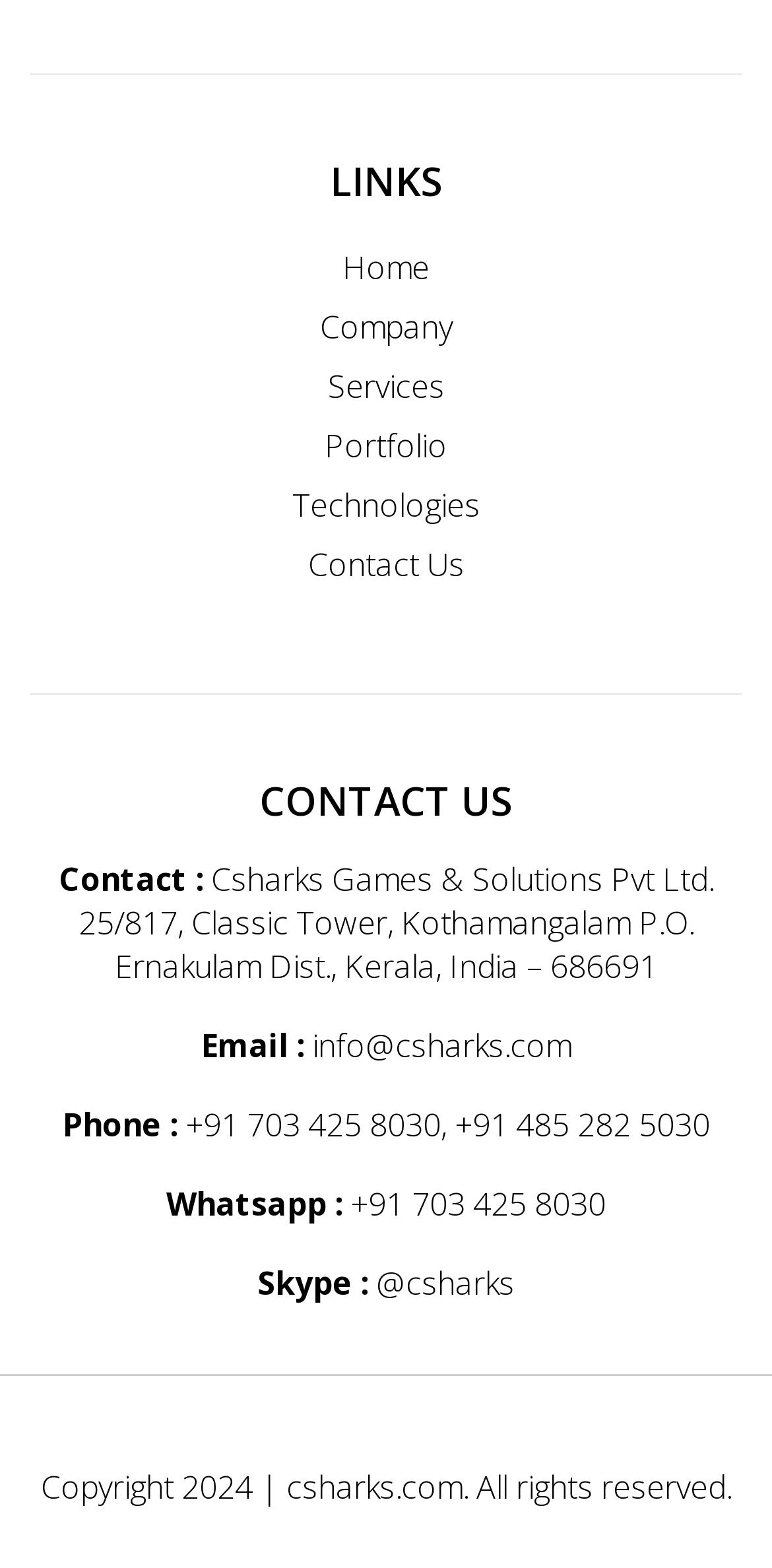Point out the bounding box coordinates of the section to click in order to follow this instruction: "visit skype profile".

[0.487, 0.804, 0.667, 0.832]